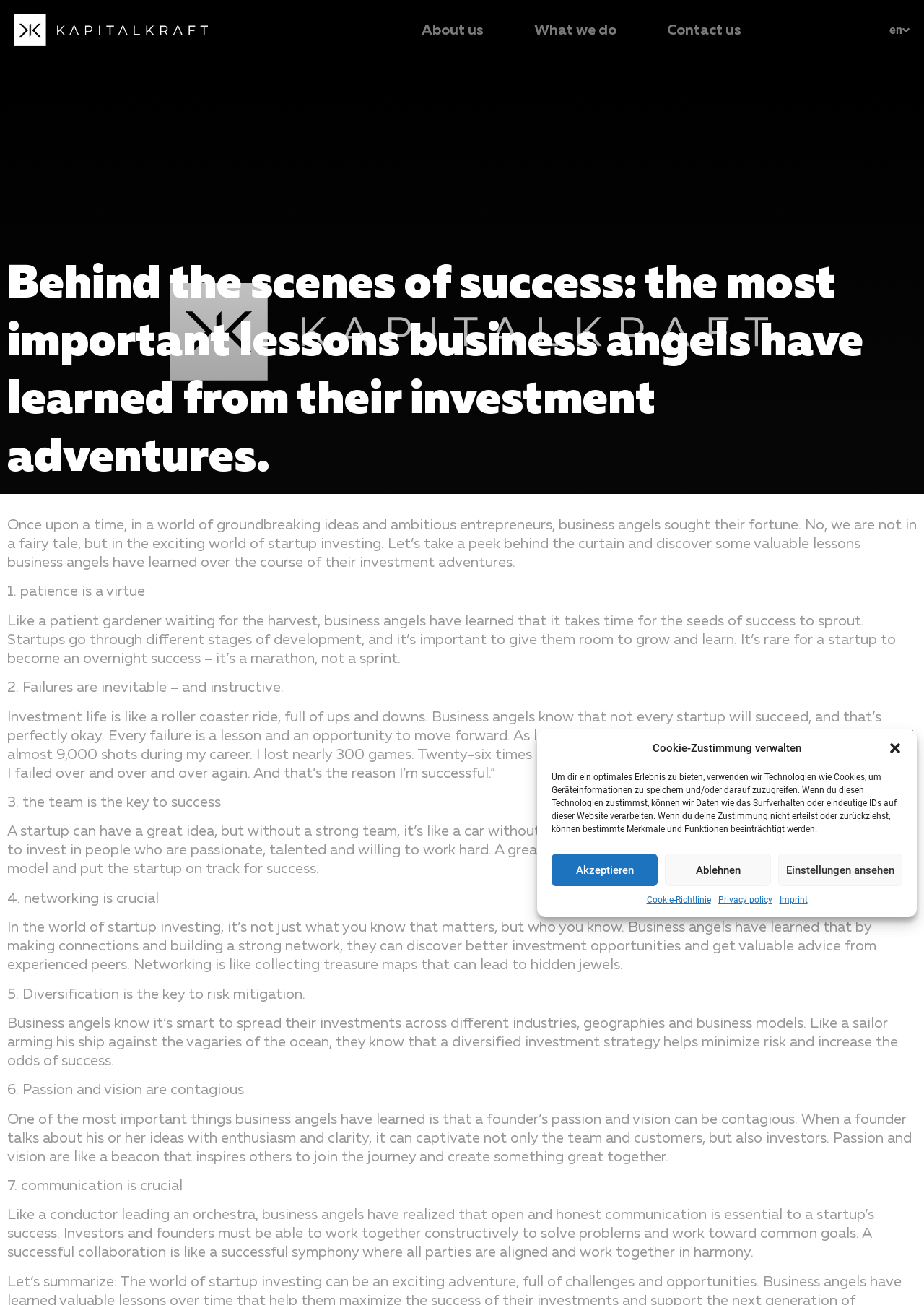What is the main topic of this webpage?
Provide a one-word or short-phrase answer based on the image.

Business angels' investment lessons